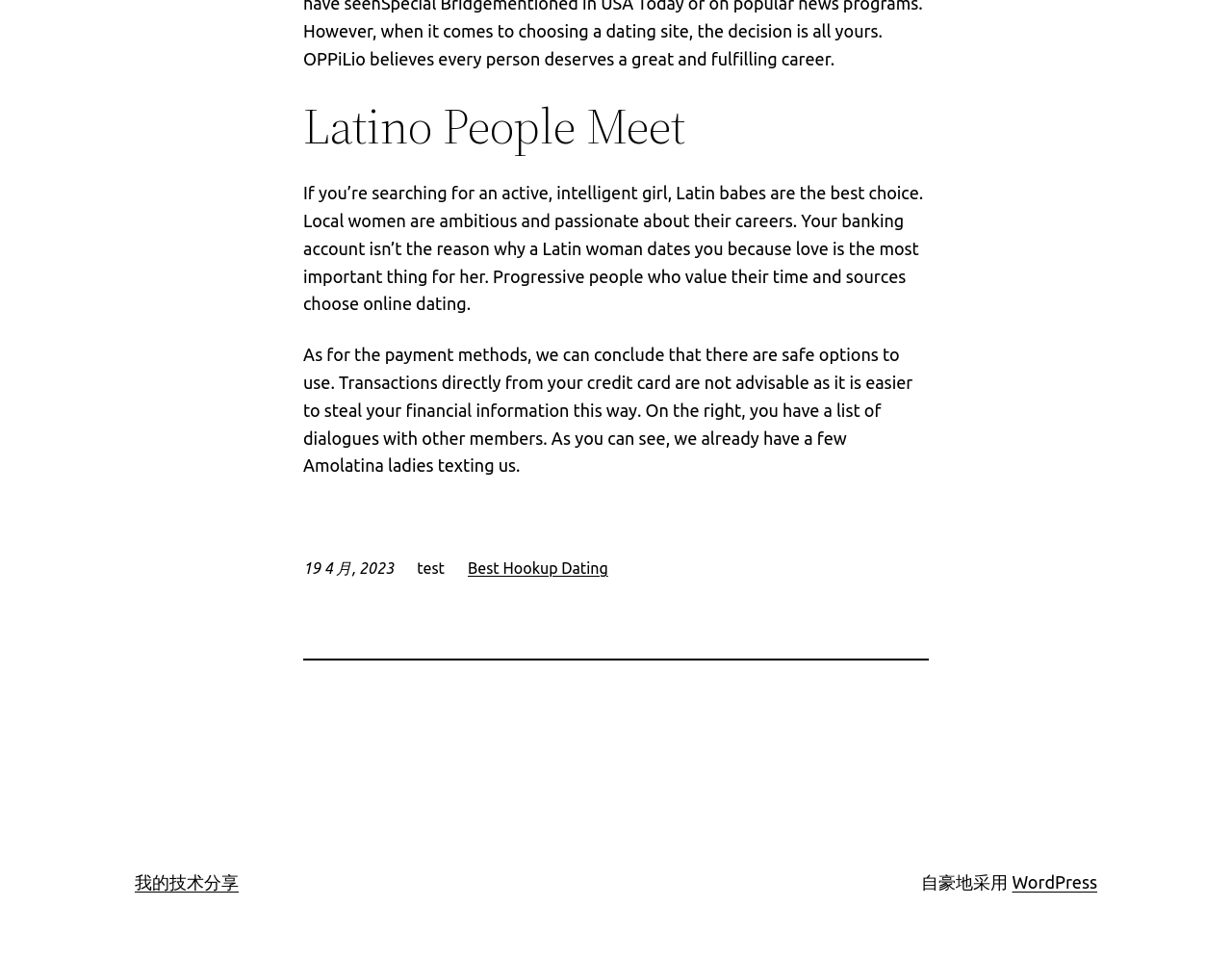What is the date mentioned on the webpage?
Examine the webpage screenshot and provide an in-depth answer to the question.

The time element on the webpage displays the date '19 4 月, 2023', which corresponds to 19 April 2023.